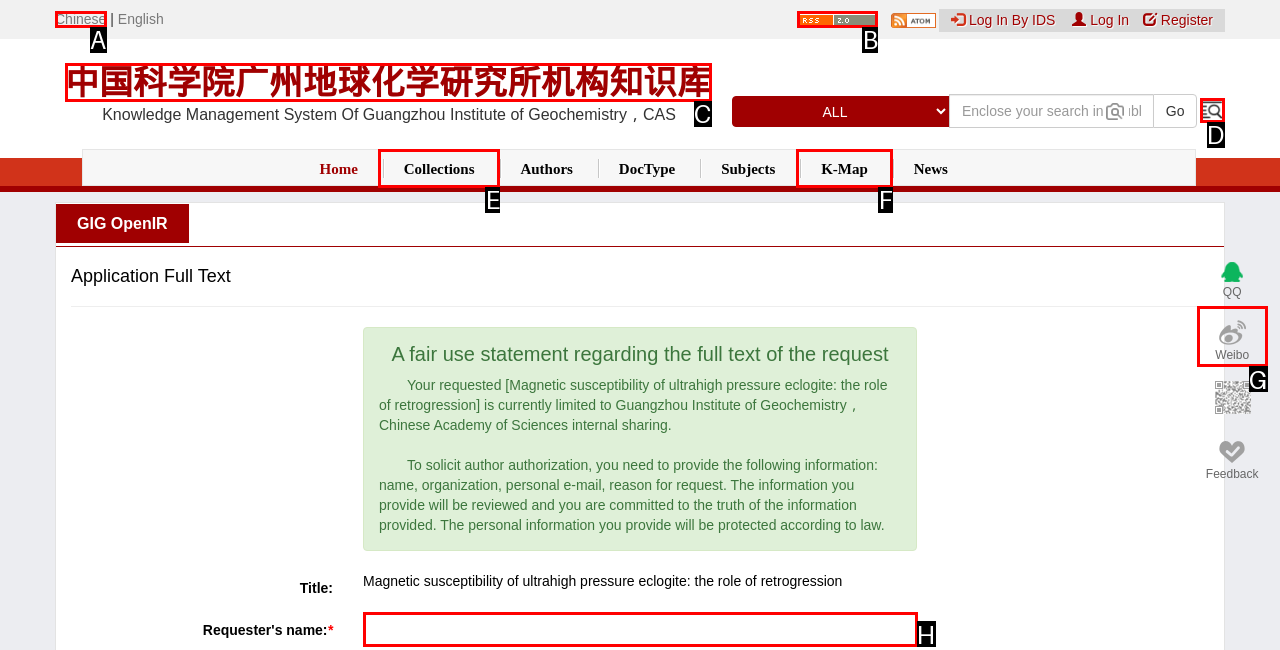Given the description: parent_node: ALL, choose the HTML element that matches it. Indicate your answer with the letter of the option.

D